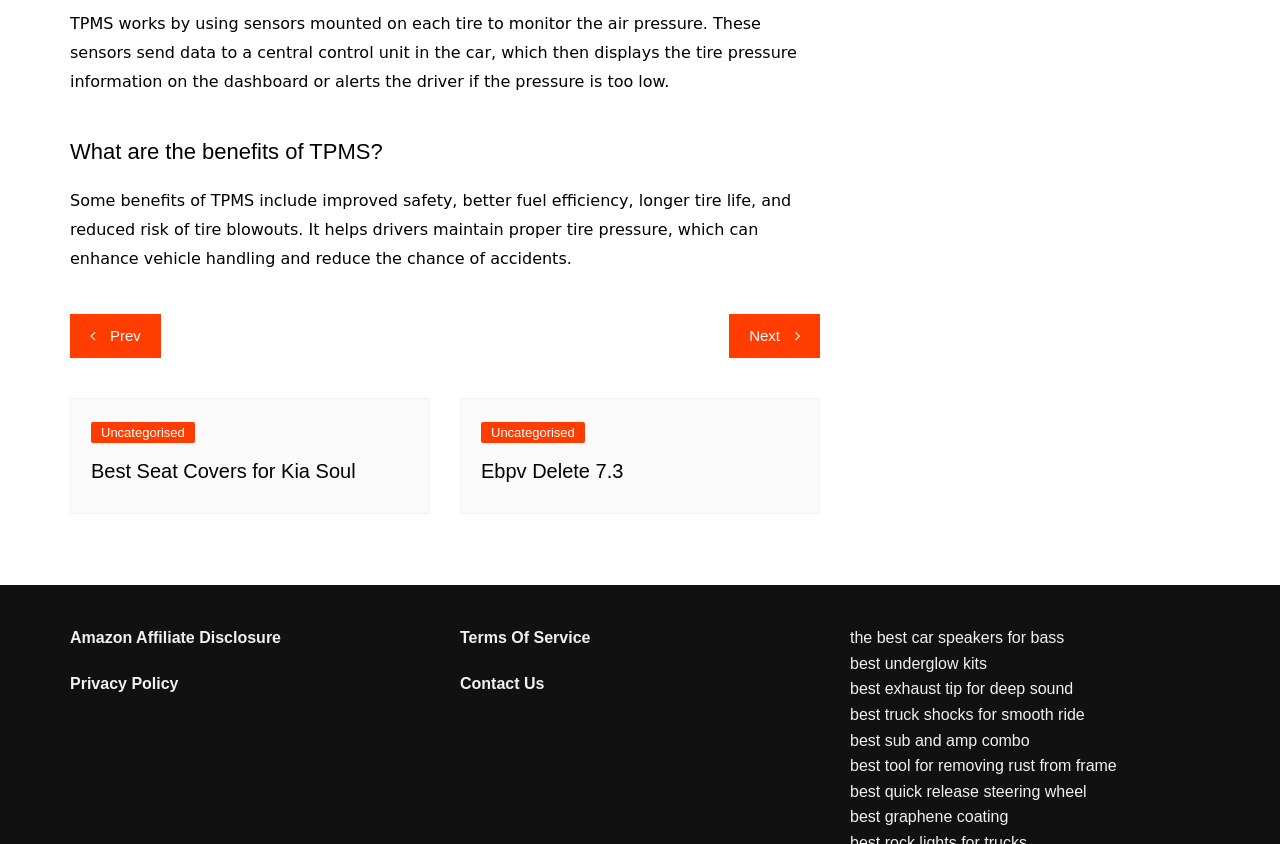What is TPMS?
Please provide a detailed and comprehensive answer to the question.

Based on the text 'TPMS works by using sensors mounted on each tire to monitor the air pressure.', I can infer that TPMS stands for Tire Pressure Monitoring System.